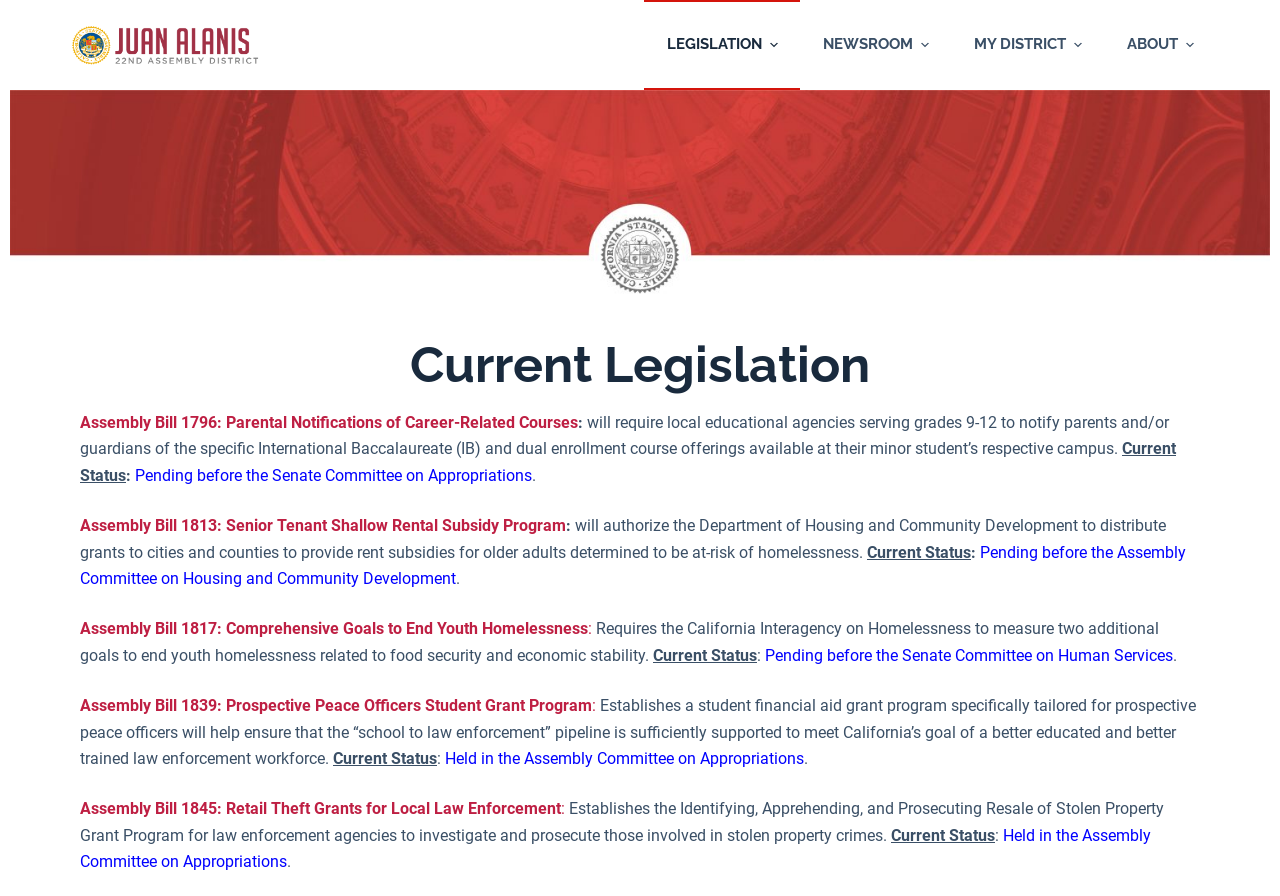What is the current status of Assembly Bill 1796?
Give a single word or phrase answer based on the content of the image.

Pending before the Senate Committee on Appropriations